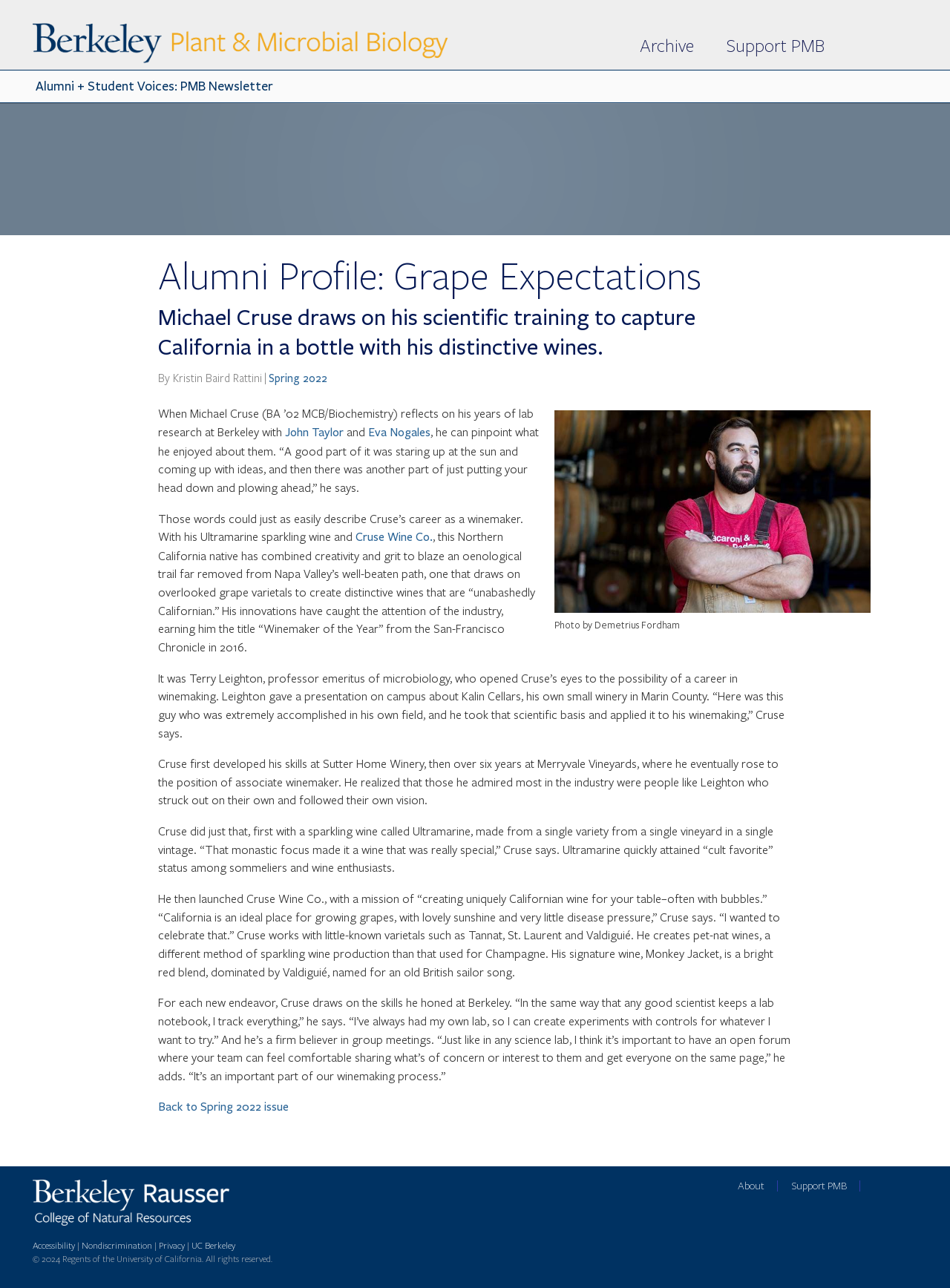What is the title of the article?
Answer the question with a single word or phrase by looking at the picture.

Alumni Profile: Grape Expectations